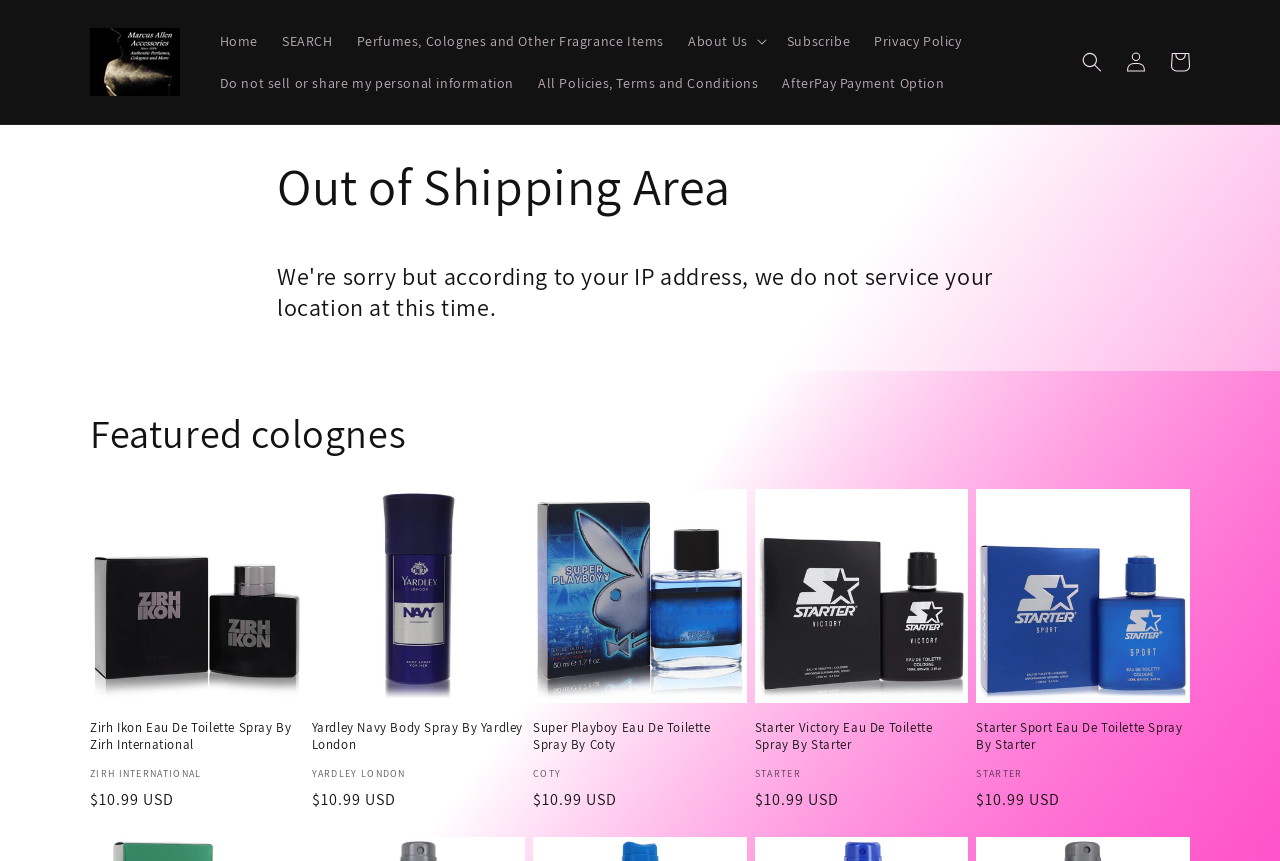What is the vendor of the Starter Victory Eau De Toilette Spray?
Using the image as a reference, answer the question in detail.

The vendor of the Starter Victory Eau De Toilette Spray can be found below the product image and heading, where it says 'Vendor: Starter'.